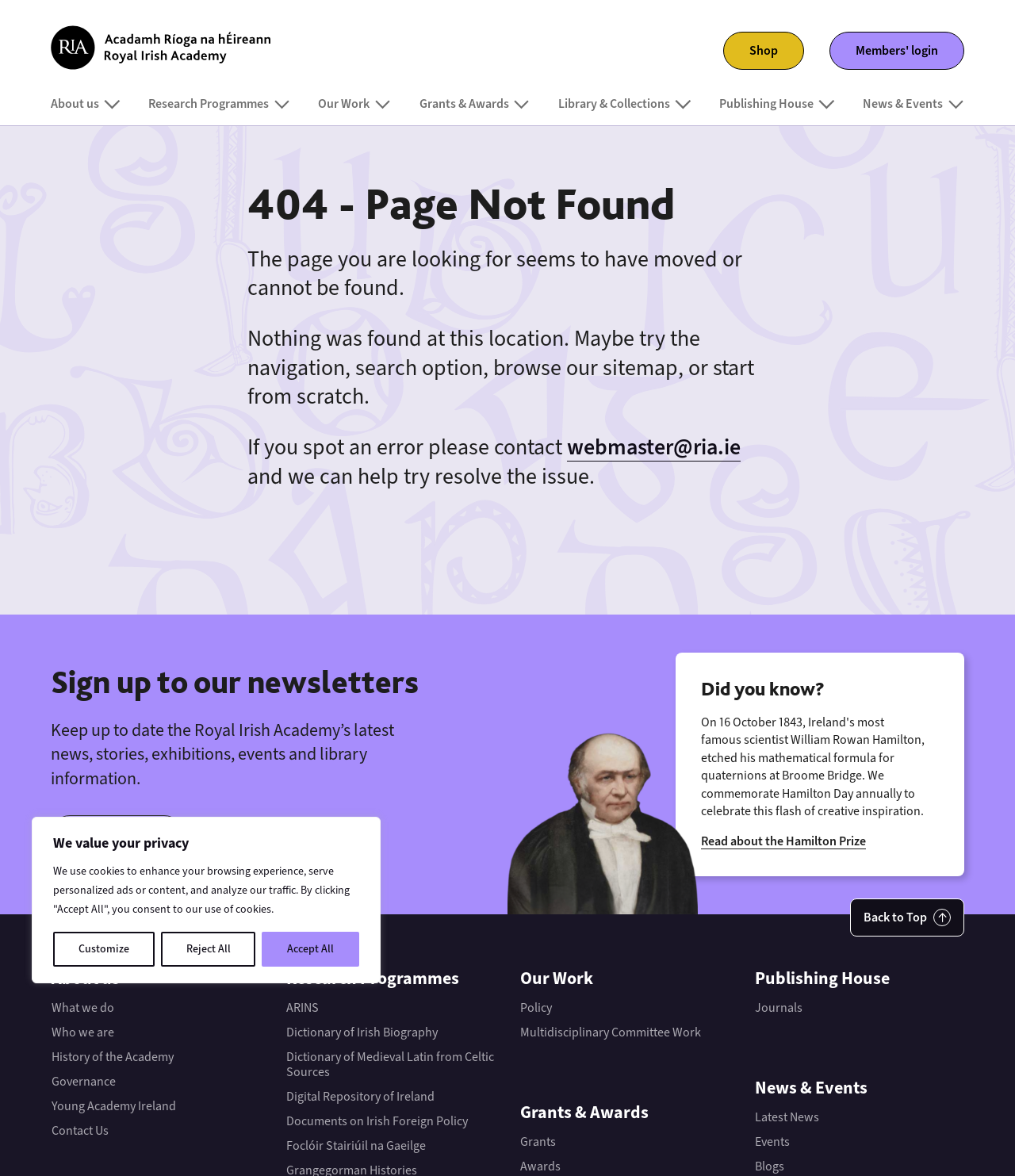Please locate the bounding box coordinates of the element that needs to be clicked to achieve the following instruction: "Sign up to the newsletters". The coordinates should be four float numbers between 0 and 1, i.e., [left, top, right, bottom].

[0.05, 0.693, 0.18, 0.726]